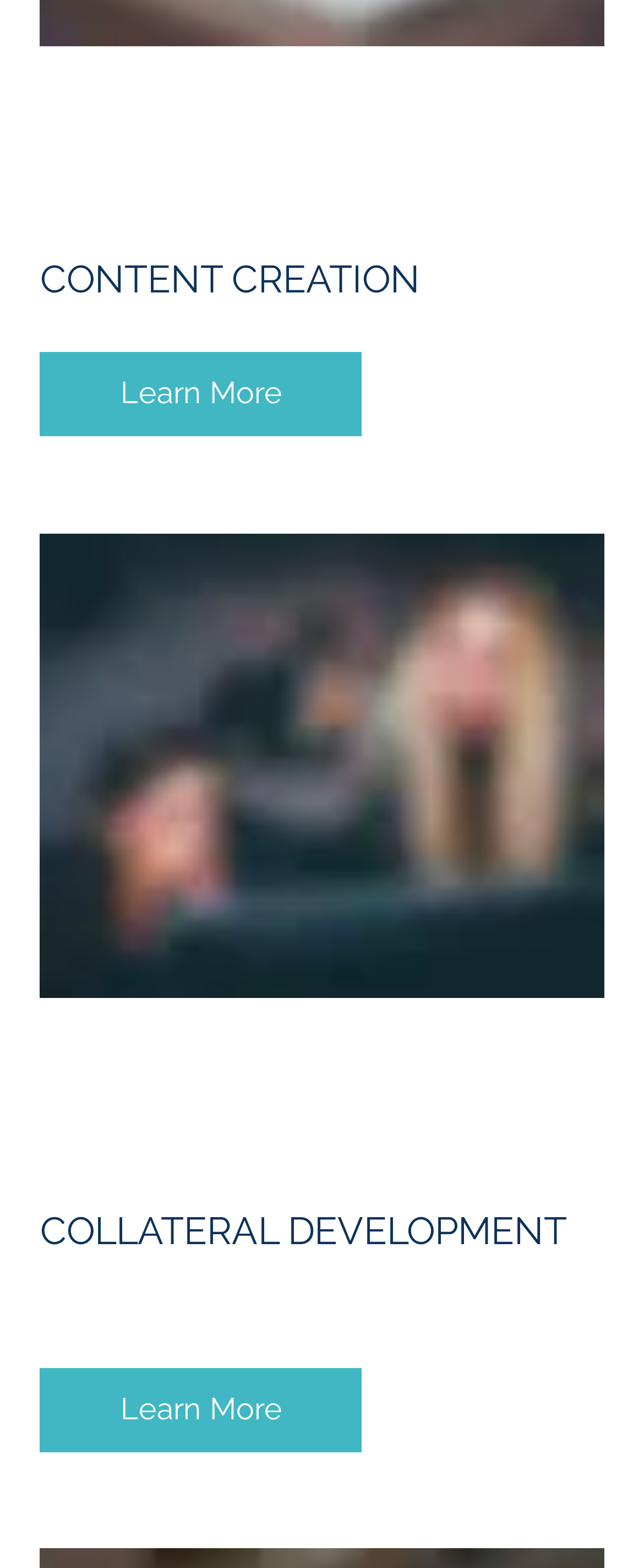What is the phone number to set up a consultation?
Based on the image, please offer an in-depth response to the question.

The phone number to set up a consultation can be found in the 'CONTACT US' section, where it is written as a link '(631) 609-7183'.